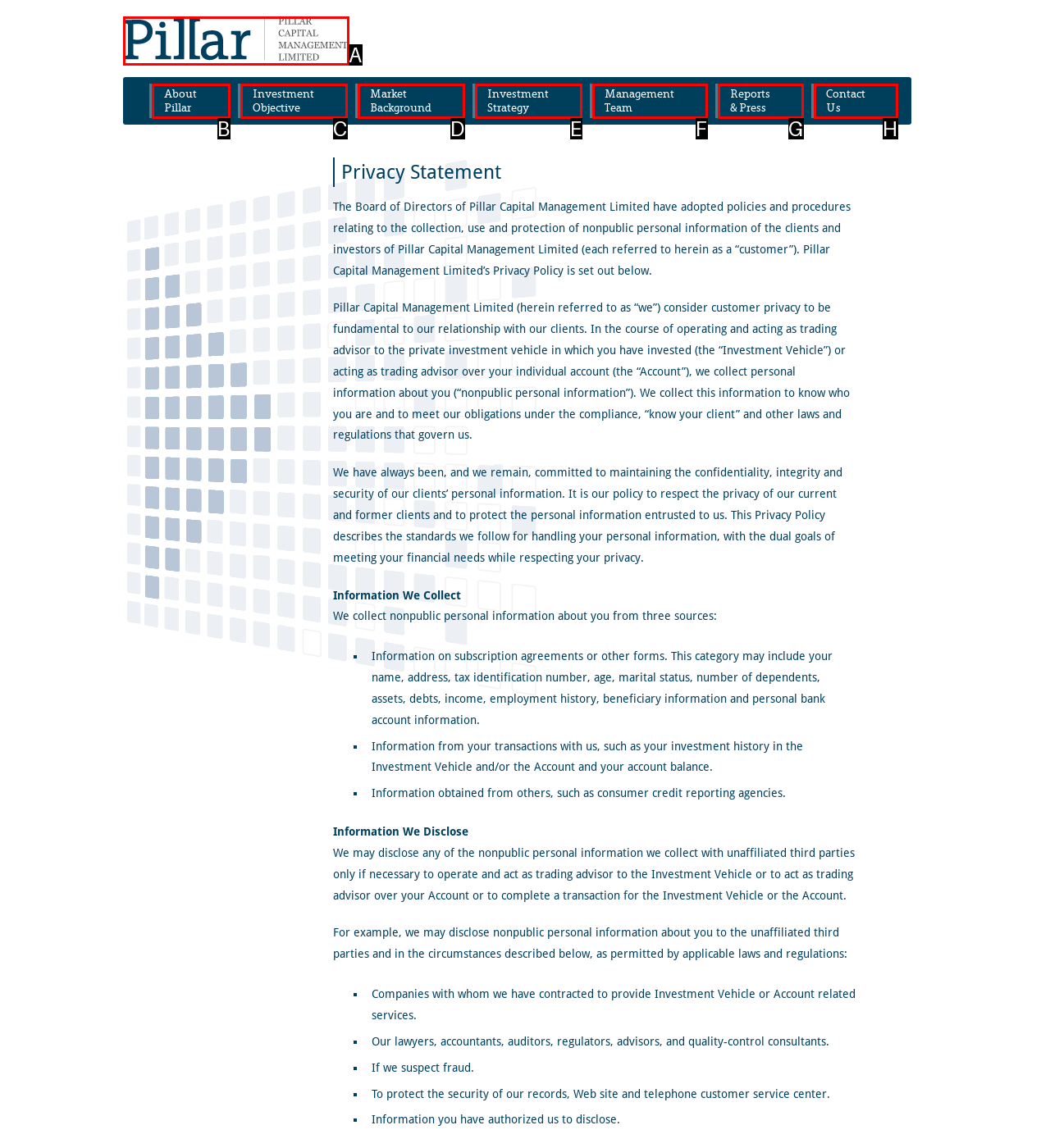Which option should you click on to fulfill this task: Click on Contact Us? Answer with the letter of the correct choice.

H